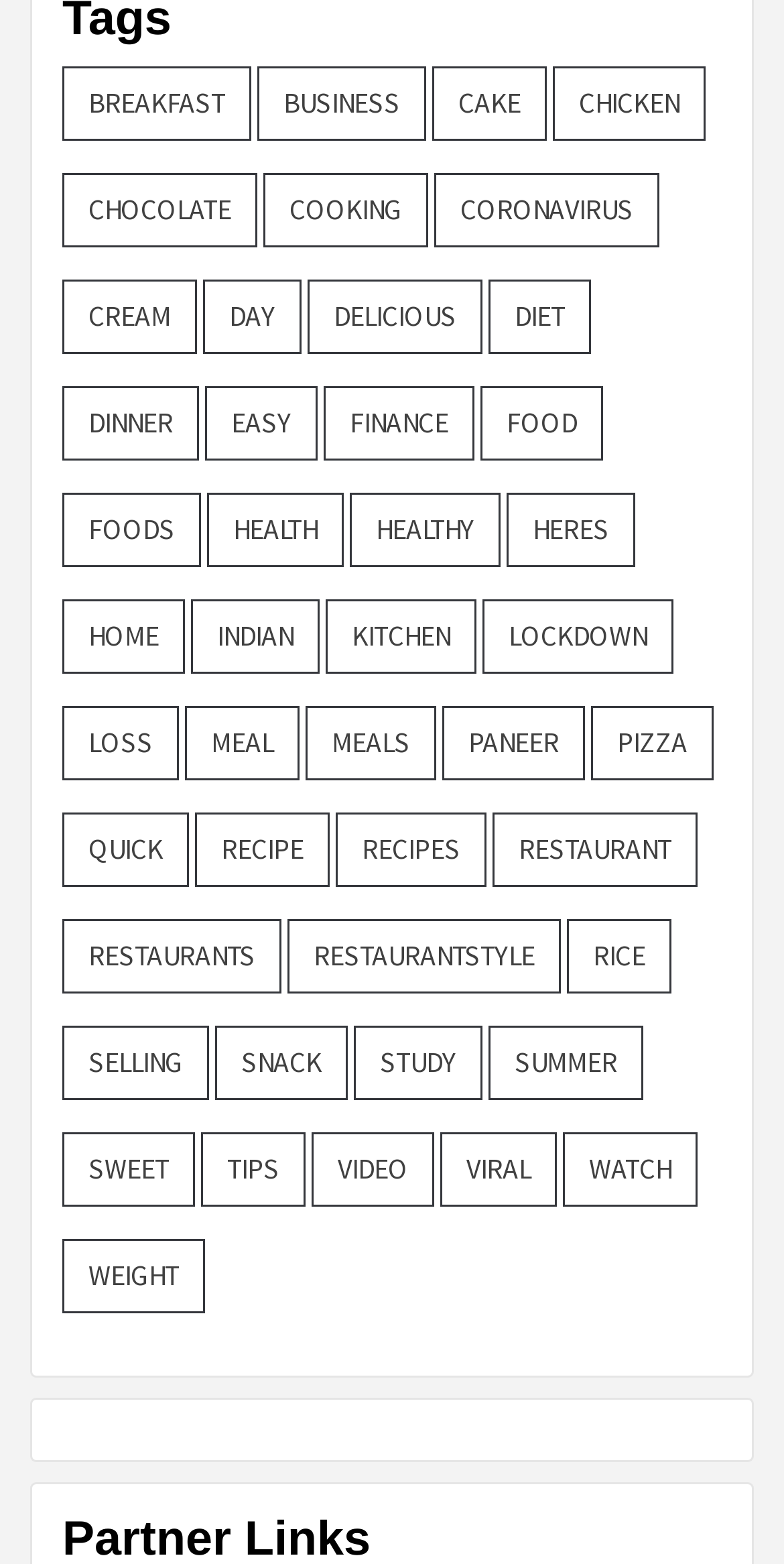Locate the bounding box coordinates of the item that should be clicked to fulfill the instruction: "View Cooking recipes".

[0.336, 0.111, 0.546, 0.158]